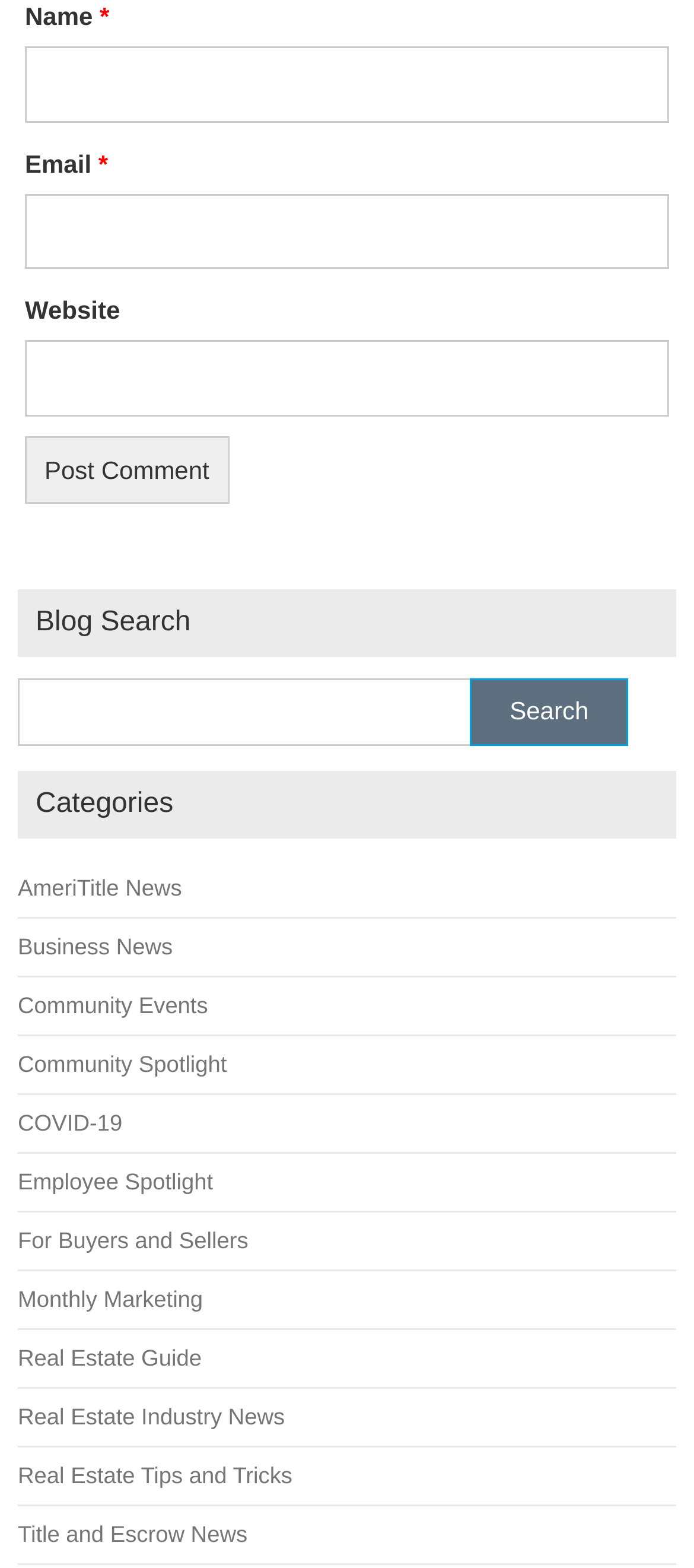Please determine the bounding box coordinates of the element's region to click for the following instruction: "Visit AmeriTitle News".

[0.026, 0.558, 0.262, 0.575]